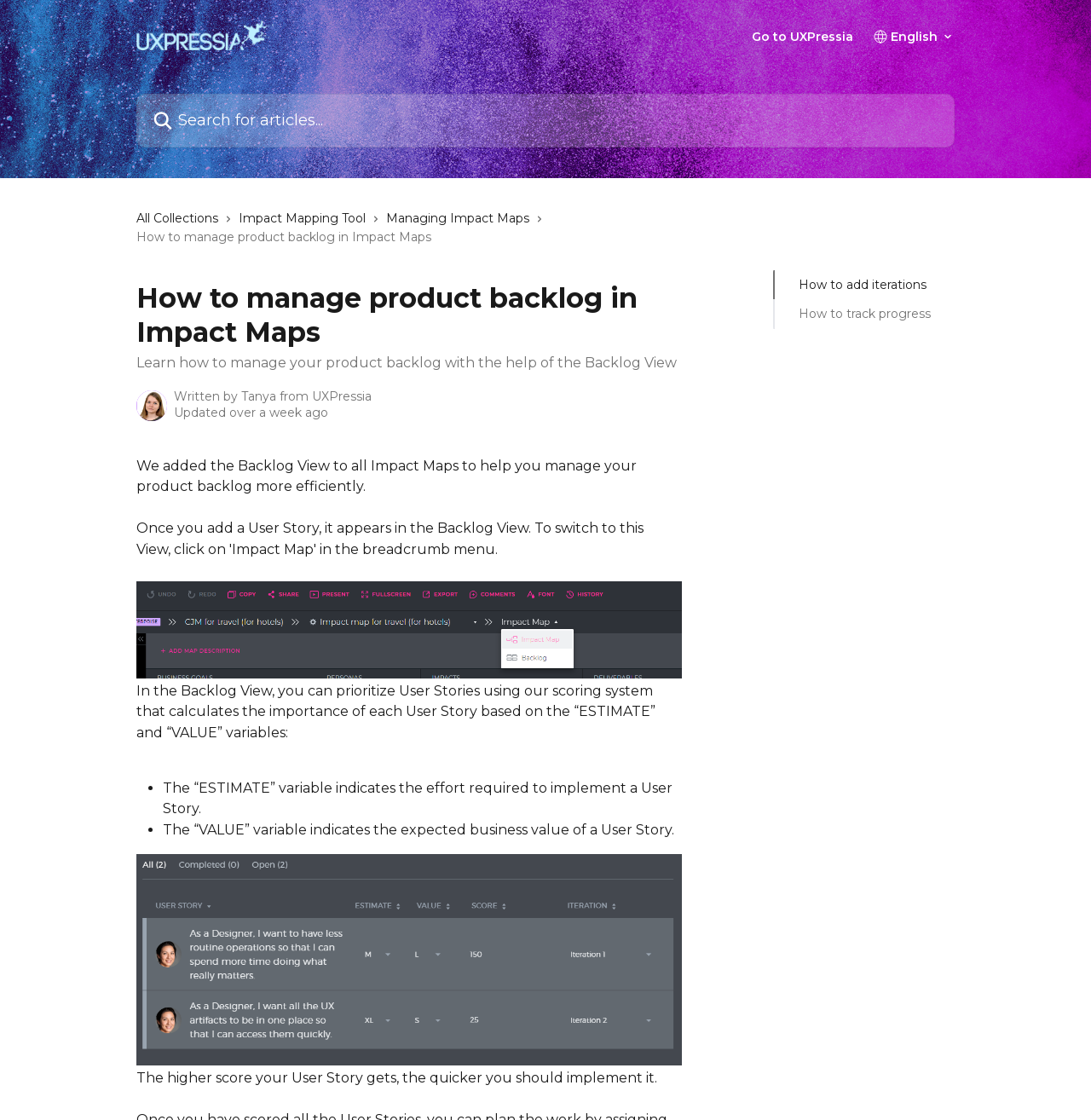What are the two variables used to calculate the importance of a User Story?
Based on the image, answer the question in a detailed manner.

According to the webpage, the Backlog View uses a scoring system that calculates the importance of each User Story based on two variables: 'ESTIMATE', which indicates the effort required to implement a User Story, and 'VALUE', which indicates the expected business value of a User Story.